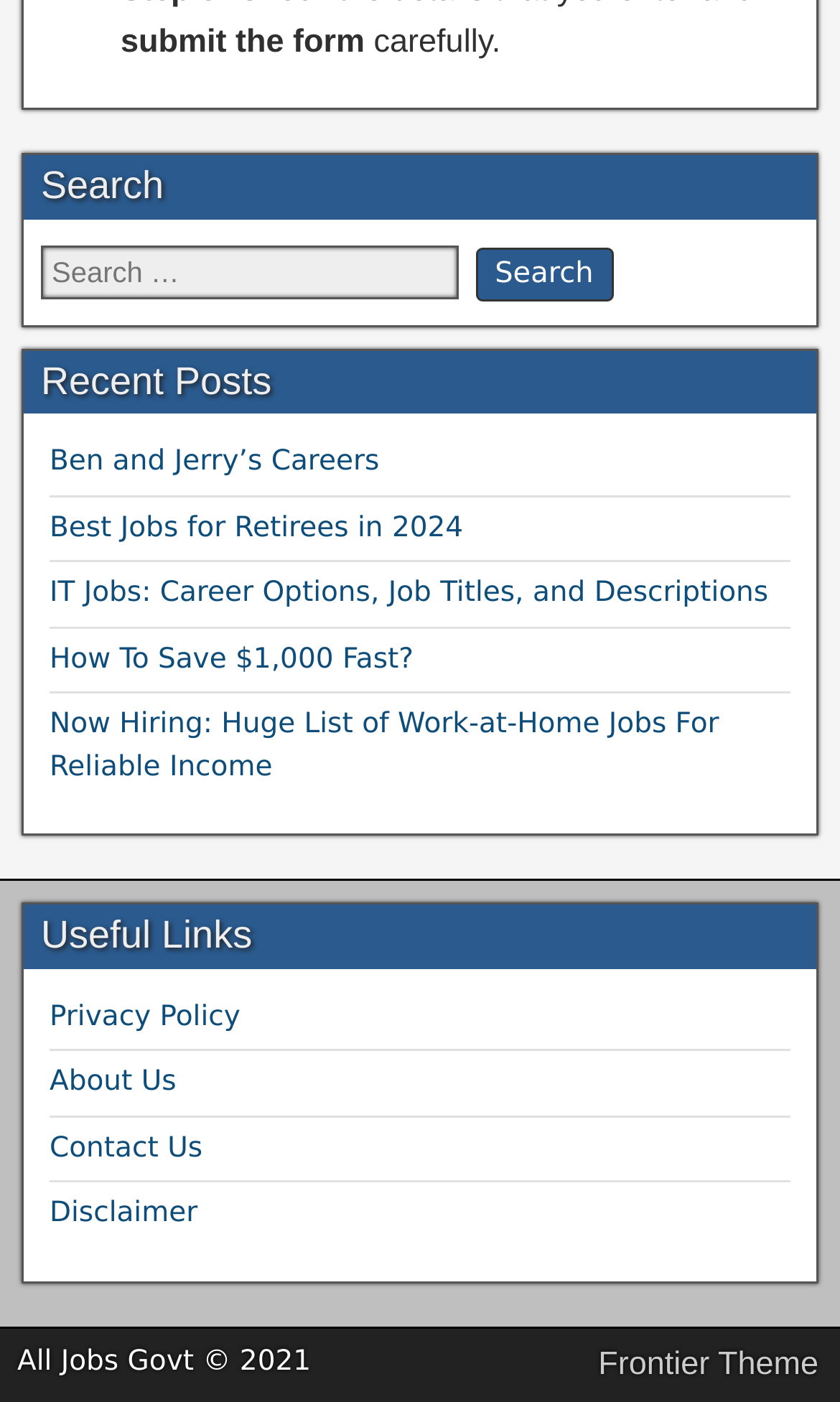Identify the bounding box coordinates of the specific part of the webpage to click to complete this instruction: "read the Disclaimer".

[0.059, 0.855, 0.235, 0.878]